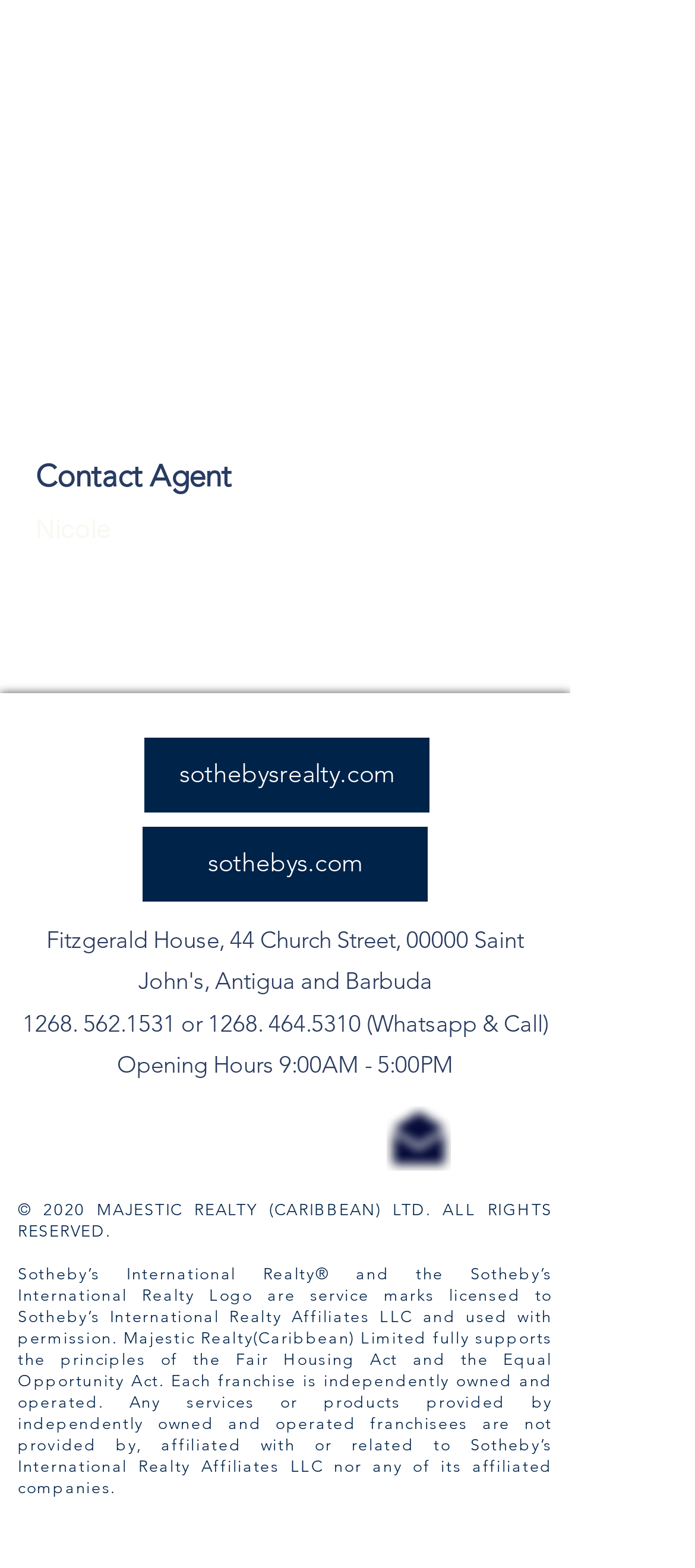What is the copyright year?
We need a detailed and exhaustive answer to the question. Please elaborate.

The copyright year is mentioned in the heading element '© 2020 MAJESTIC REALTY (CARIBBEAN) LTD. ALL RIGHTS RESERVED.' with bounding box coordinates [0.026, 0.764, 0.795, 0.955].